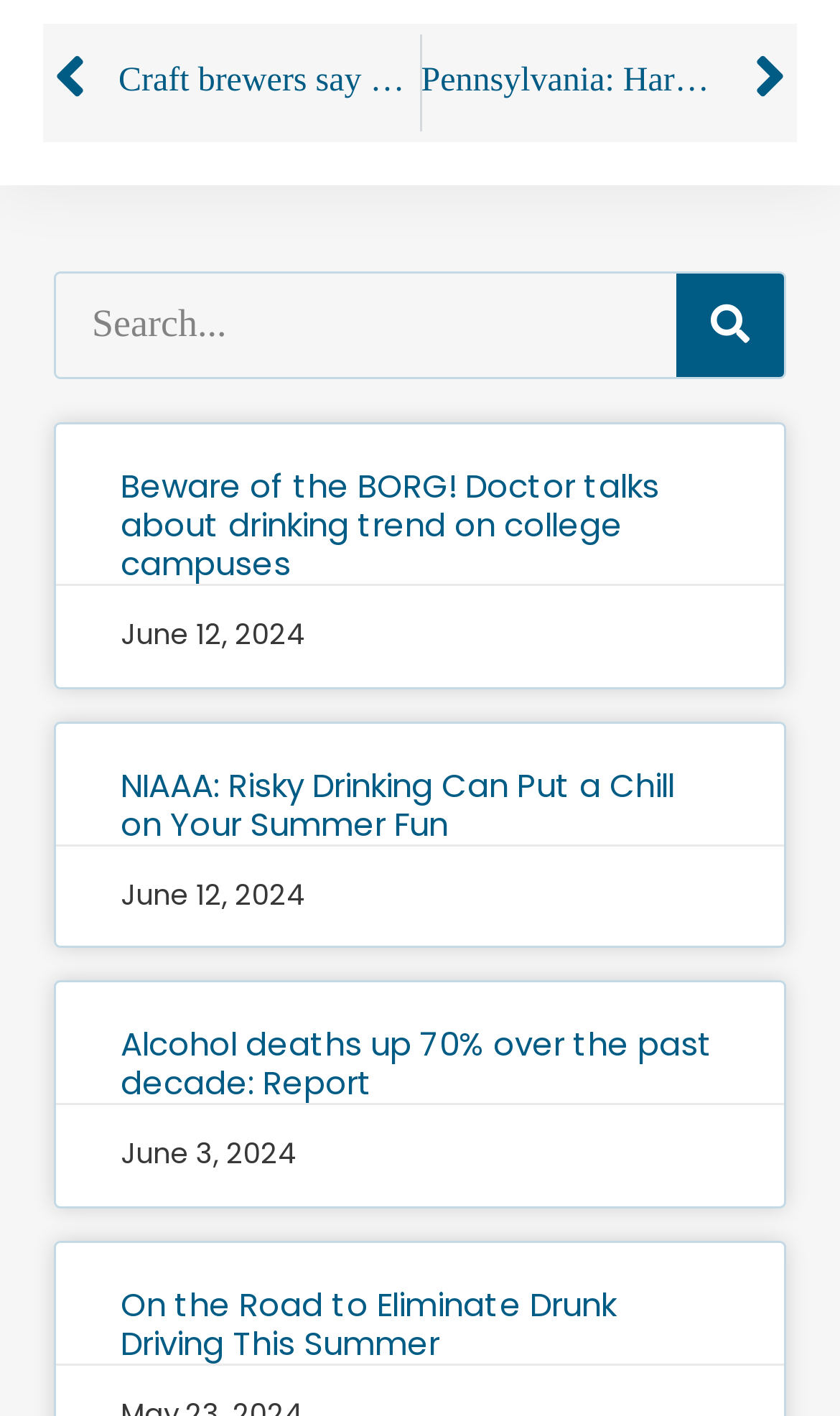Identify the coordinates of the bounding box for the element that must be clicked to accomplish the instruction: "Read the article about BORG".

[0.144, 0.33, 0.856, 0.412]